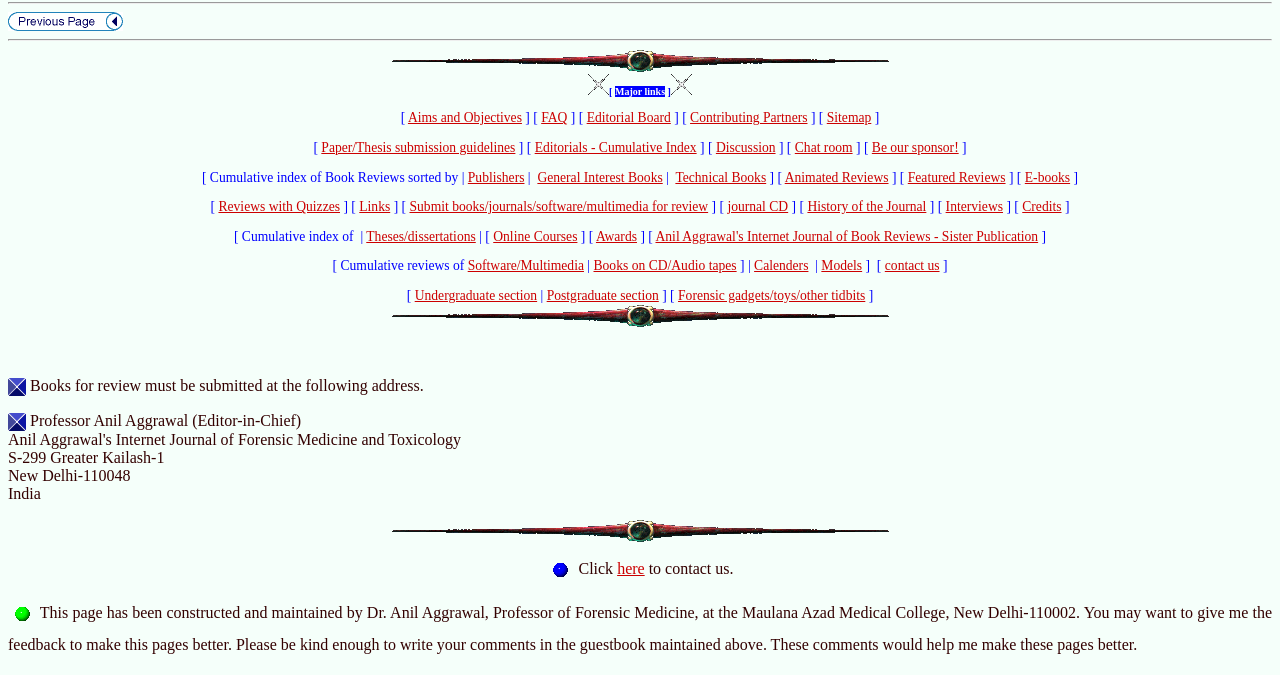Locate the bounding box coordinates of the element's region that should be clicked to carry out the following instruction: "View Editorials - Cumulative Index". The coordinates need to be four float numbers between 0 and 1, i.e., [left, top, right, bottom].

[0.418, 0.207, 0.544, 0.23]